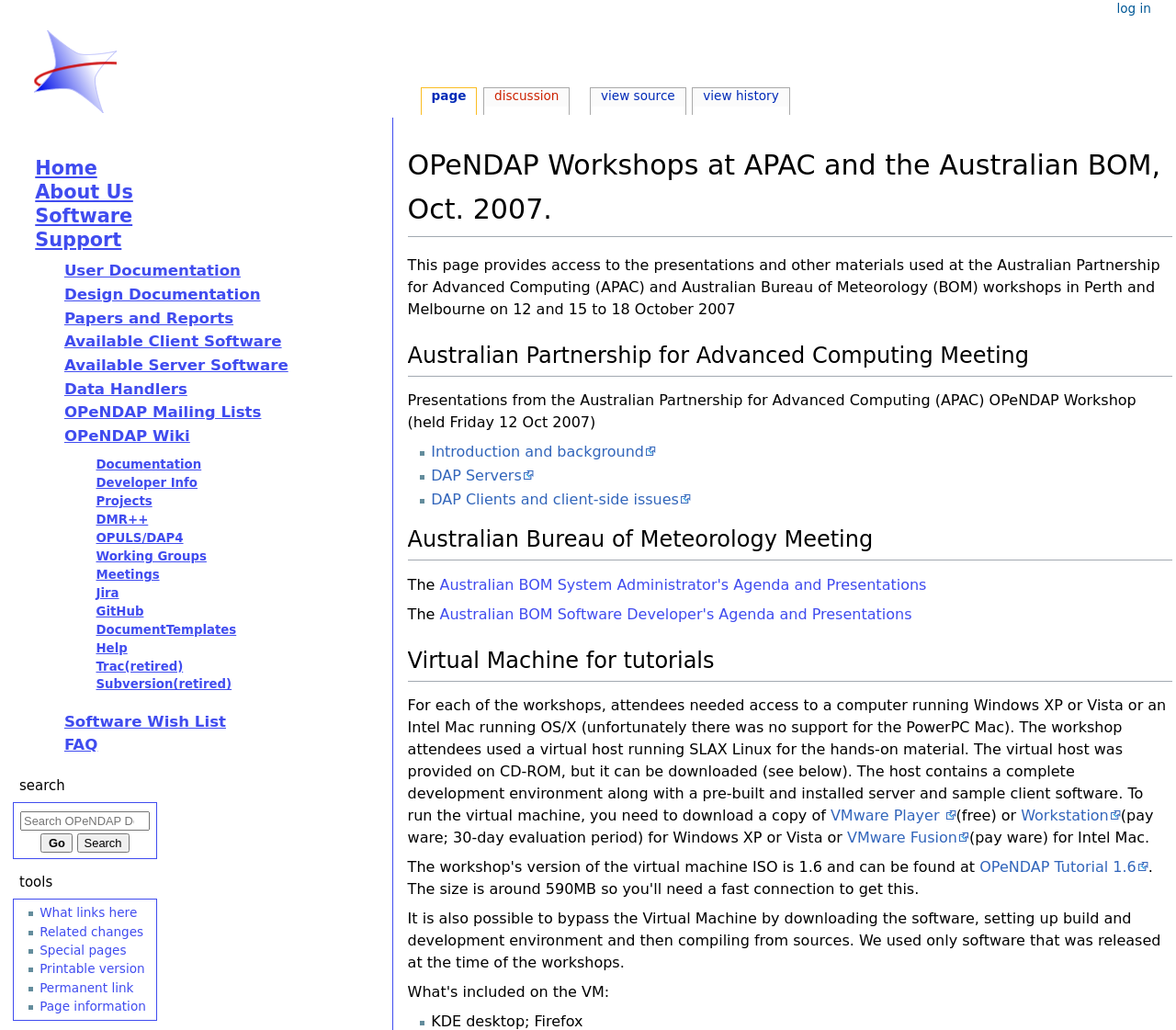Using the elements shown in the image, answer the question comprehensively: What is the name of the software used to run the virtual machine?

The webpage mentions that attendees need to download a copy of VMware Player (free) or Workstation (payware) for Windows XP or Vista or VMware Fusion (payware) for Intel Mac to run the virtual machine.